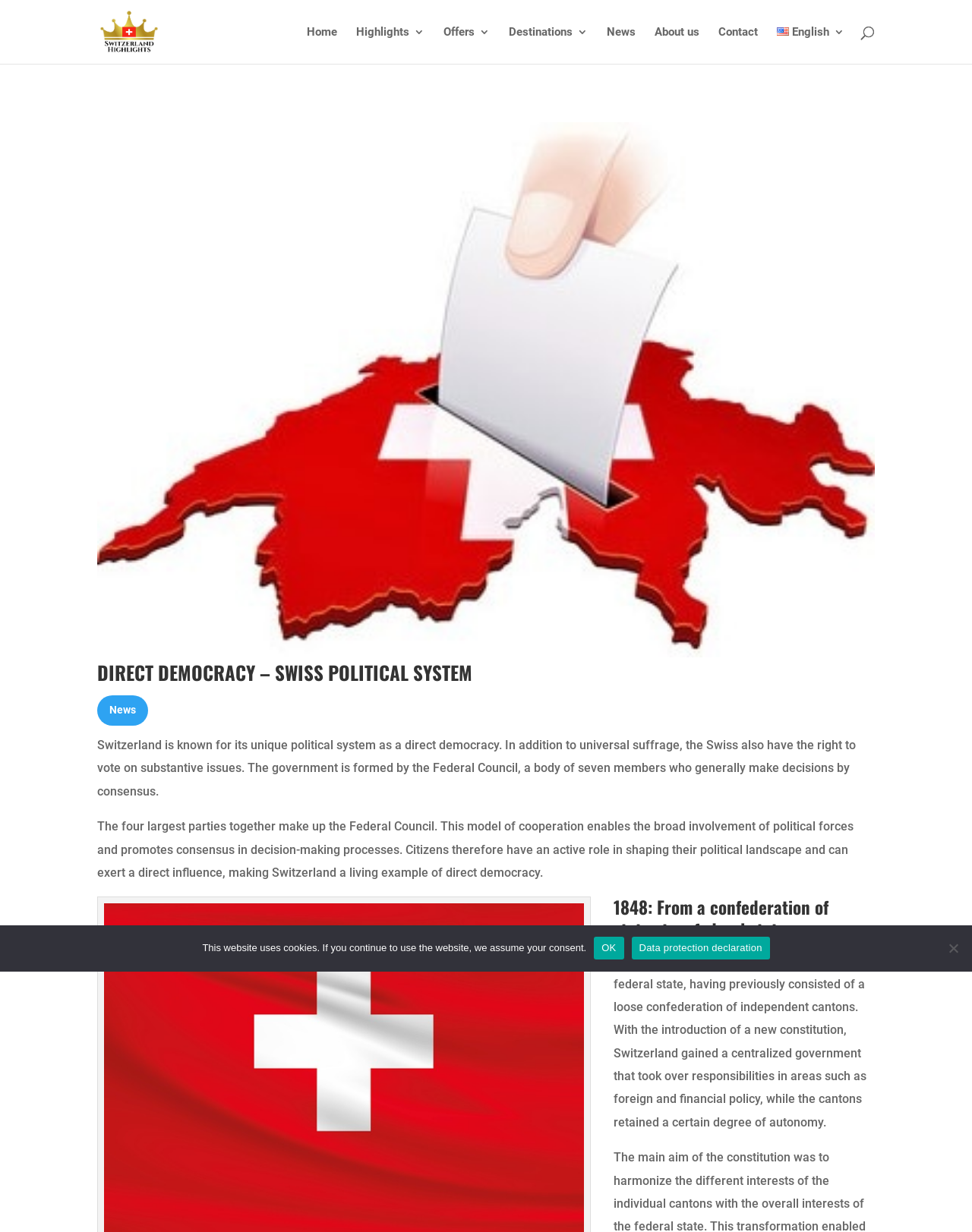Respond concisely with one word or phrase to the following query:
How many members are in the Federal Council?

Seven